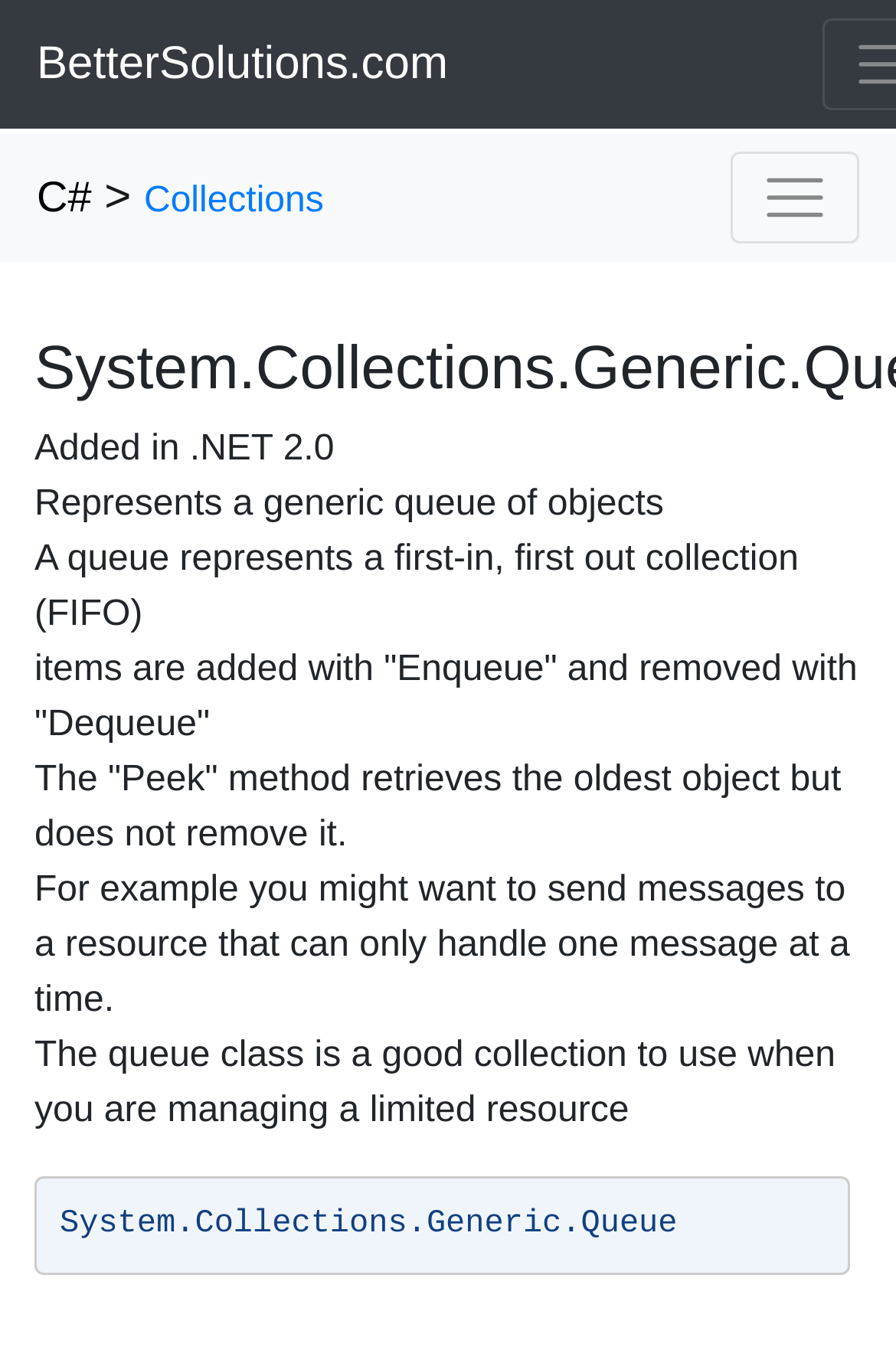Generate a thorough caption detailing the webpage content.

The webpage appears to be a documentation or reference page for the C# programming language, specifically focusing on the Queue data structure. 

At the top left of the page, there is a link to "BetterSolutions.com", which is likely the website's logo or a navigation link. Next to it, there are three links in a row: "C#", ">", and "Collections", which seem to be a breadcrumb navigation trail.

On the top right, there is a button labeled "Toggle navigation", which is not expanded. 

Below the navigation links, there is a heading that reads "System.Collections.Generic.Queue", which is the main topic of the page. 

Under the heading, there are several paragraphs of text that describe the Queue data structure, including its introduction in .NET 2.0, its functionality as a first-in, first-out collection, and its methods such as Enqueue, Dequeue, and Peek. 

The text is organized in a single column, with each paragraph building on the previous one to provide a detailed explanation of the Queue class.